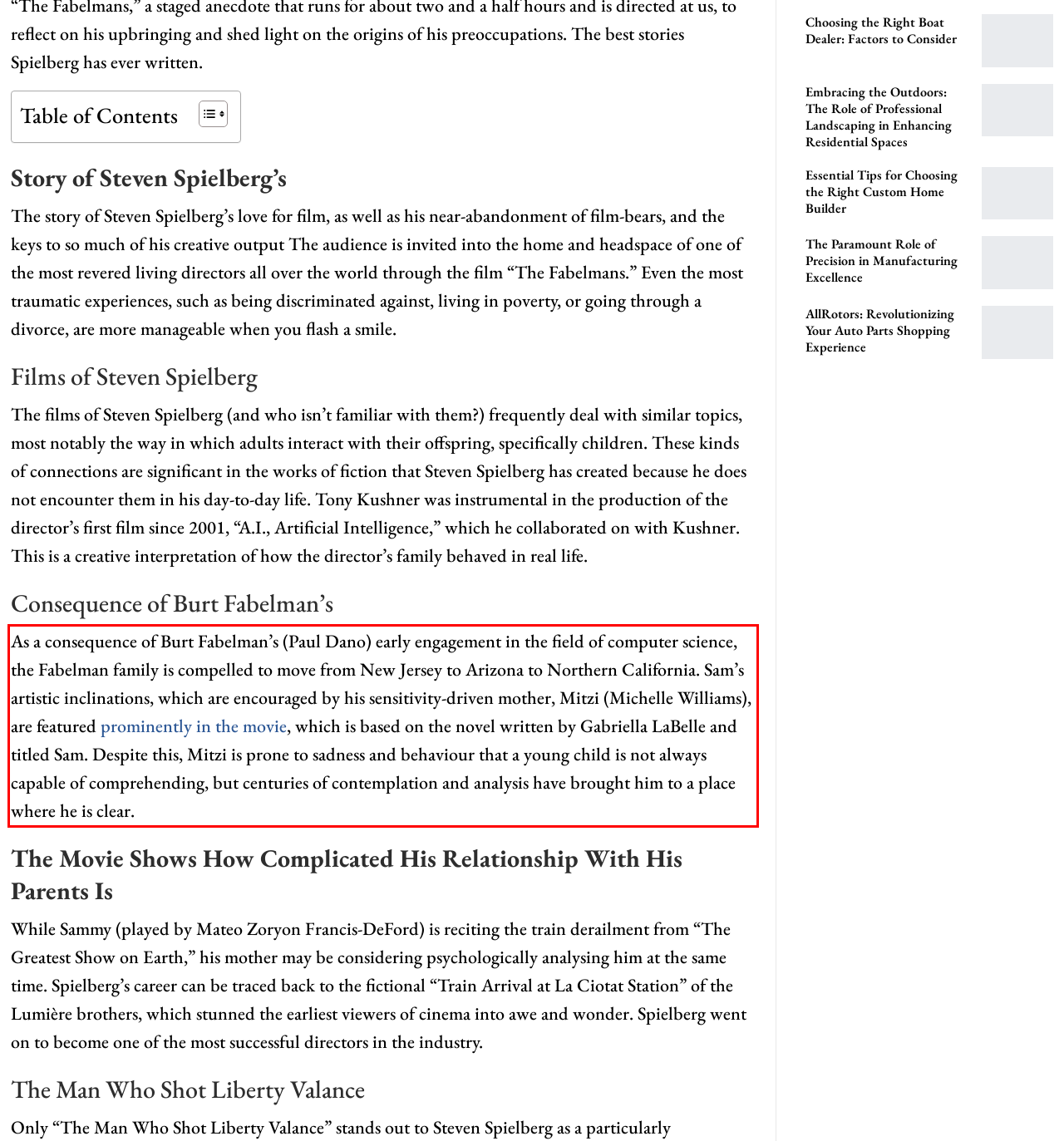You have a screenshot of a webpage, and there is a red bounding box around a UI element. Utilize OCR to extract the text within this red bounding box.

As a consequence of Burt Fabelman’s (Paul Dano) early engagement in the field of computer science, the Fabelman family is compelled to move from New Jersey to Arizona to Northern California. Sam’s artistic inclinations, which are encouraged by his sensitivity-driven mother, Mitzi (Michelle Williams), are featured prominently in the movie, which is based on the novel written by Gabriella LaBelle and titled Sam. Despite this, Mitzi is prone to sadness and behaviour that a young child is not always capable of comprehending, but centuries of contemplation and analysis have brought him to a place where he is clear.